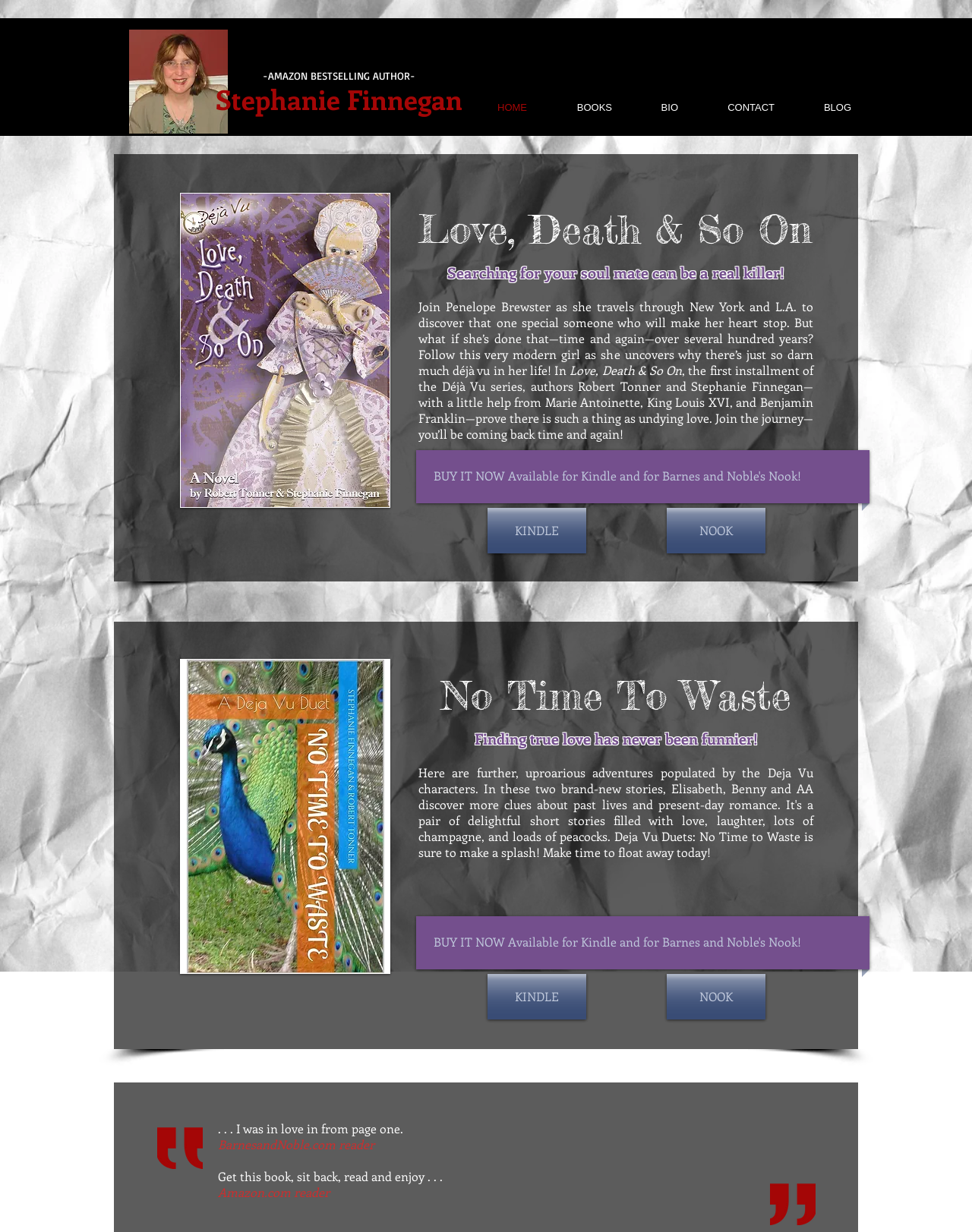Please reply to the following question with a single word or a short phrase:
What is the title of the second book?

No Time To Waste